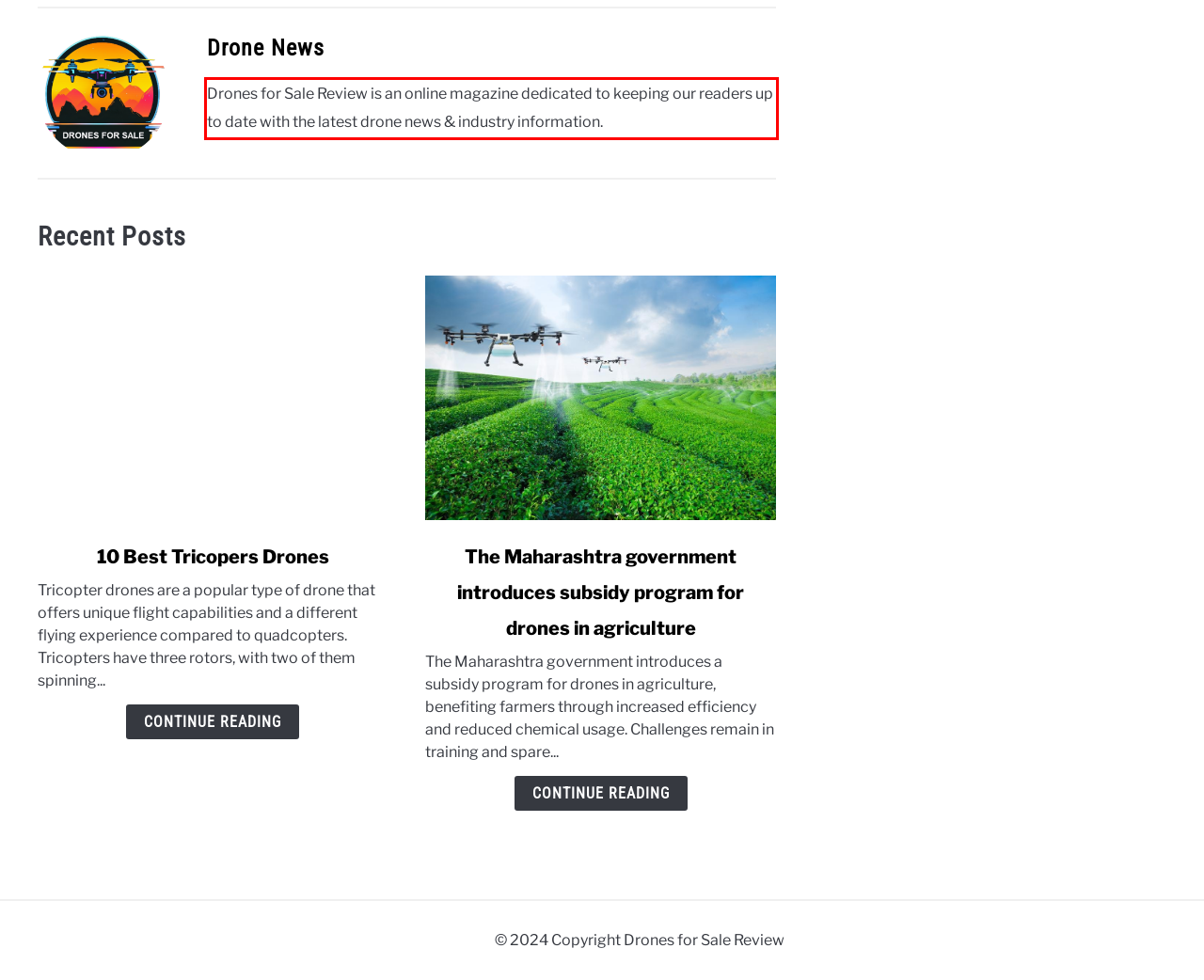You are given a screenshot with a red rectangle. Identify and extract the text within this red bounding box using OCR.

Drones for Sale Review is an online magazine dedicated to keeping our readers up to date with the latest drone news & industry information.